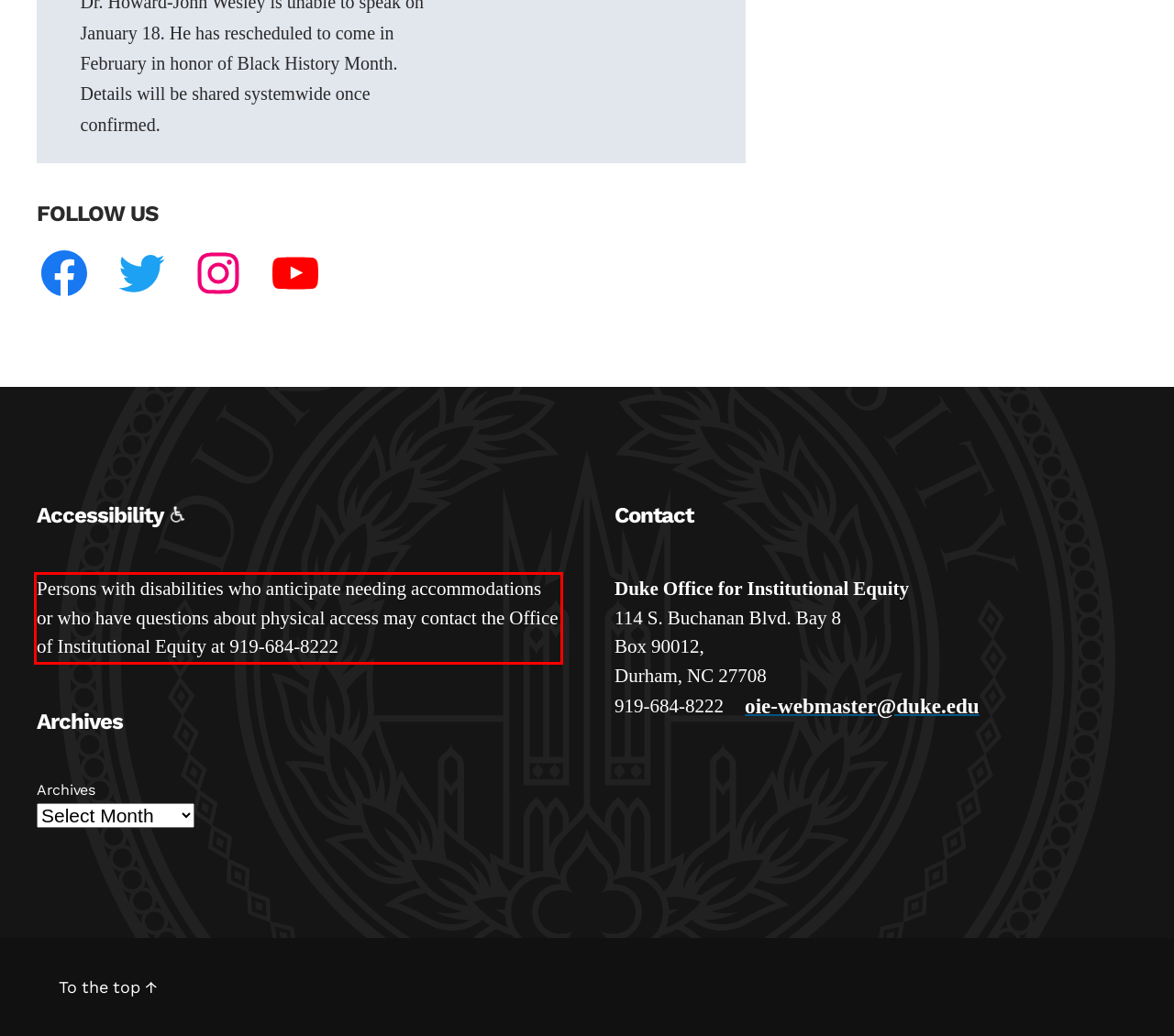With the provided screenshot of a webpage, locate the red bounding box and perform OCR to extract the text content inside it.

Persons with disabilities who anticipate needing accommodations or who have questions about physical access may contact the Office of Institutional Equity at 919-684-8222